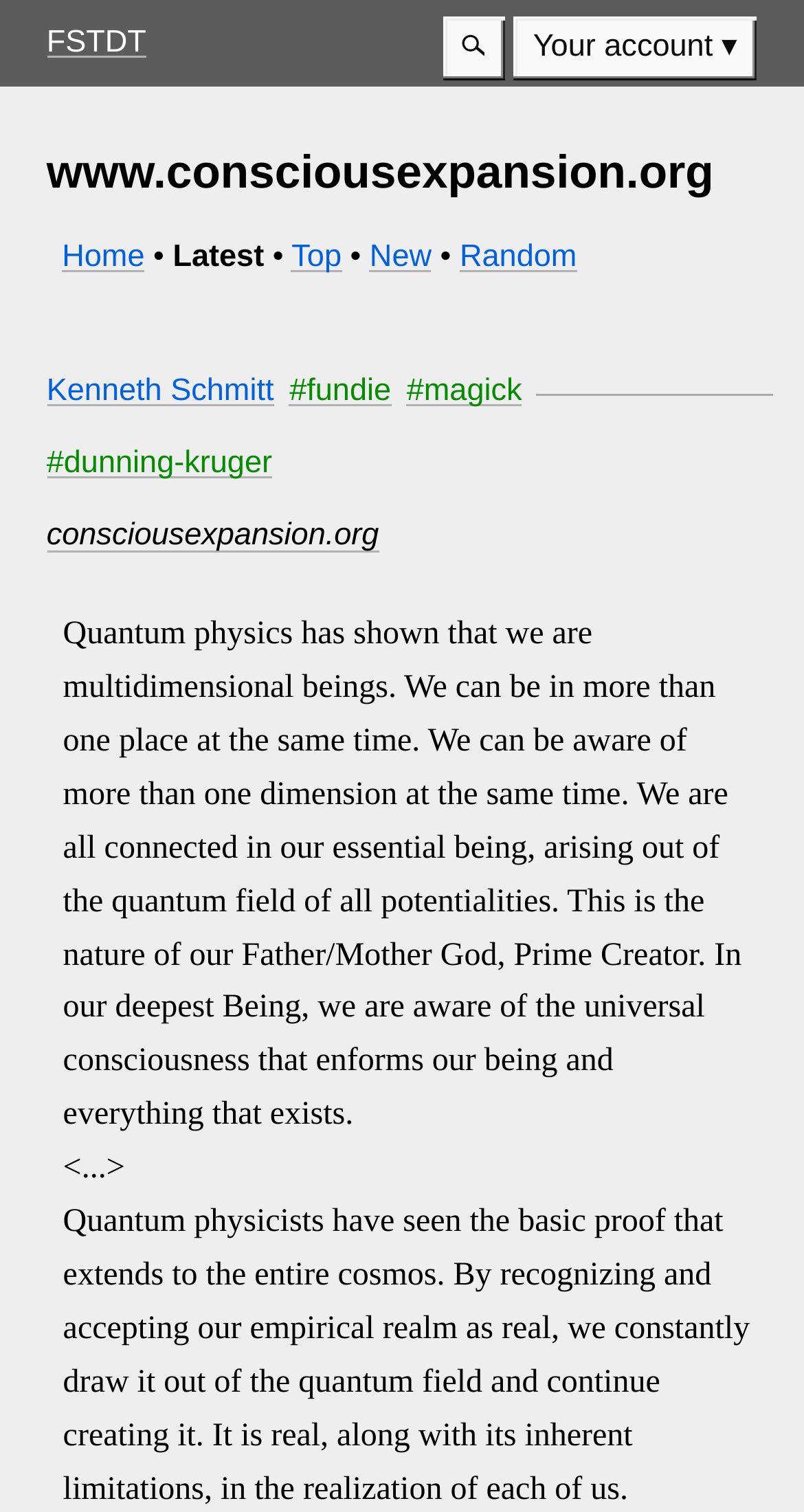Illustrate the webpage with a detailed description.

The webpage appears to be a blog or article page with a focus on spiritual and philosophical topics. At the top left, there is a link labeled "FSTDT" and a heading that displays the website's title, "www.consciousexpansion.org". Below this, there is a horizontal menubar with several menu items, including "Details" and "Your account ▾", which has a dropdown menu.

To the right of the menubar, there are several links, including "Home", "Latest", "Top", "New", and "Random", which are separated by bullet points. Below these links, there is a heading that displays the title of the article, "Kenneth Schmitt #fundie #magick #dunning-kruger consciousexpansion.org".

The main content of the page is a long paragraph of text that discusses the concept of multidimensional beings and the connection to the universal consciousness. The text is divided into three sections, with an ellipsis (...) separating the second and third sections.

There is also an image on the page, located within the "Details" menu item, but its content is not described. Overall, the webpage has a simple and clean layout, with a focus on presenting the article's content in a clear and readable manner.